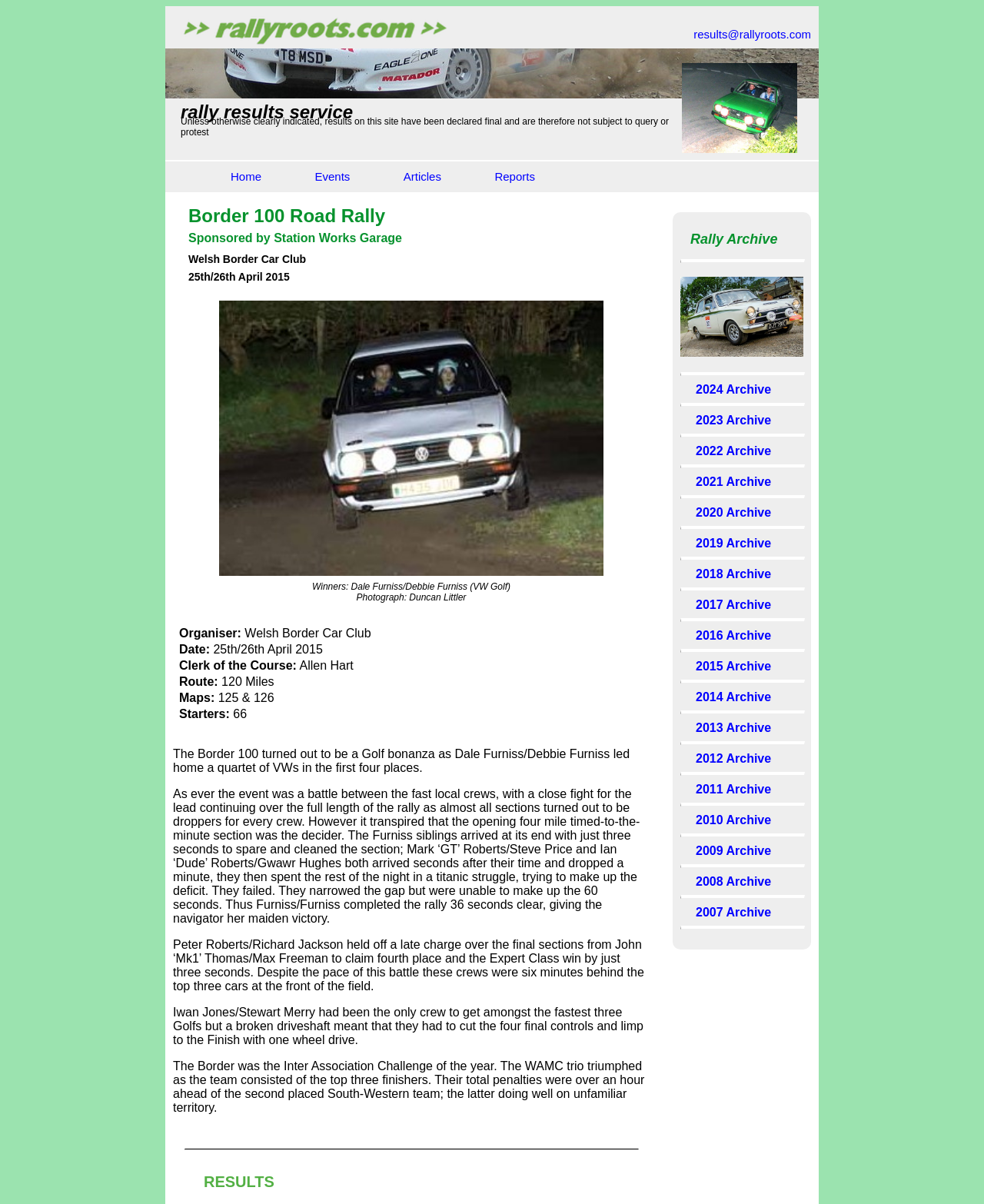Answer the question using only a single word or phrase: 
How many starters were there in the Border 100 Road Rally?

66